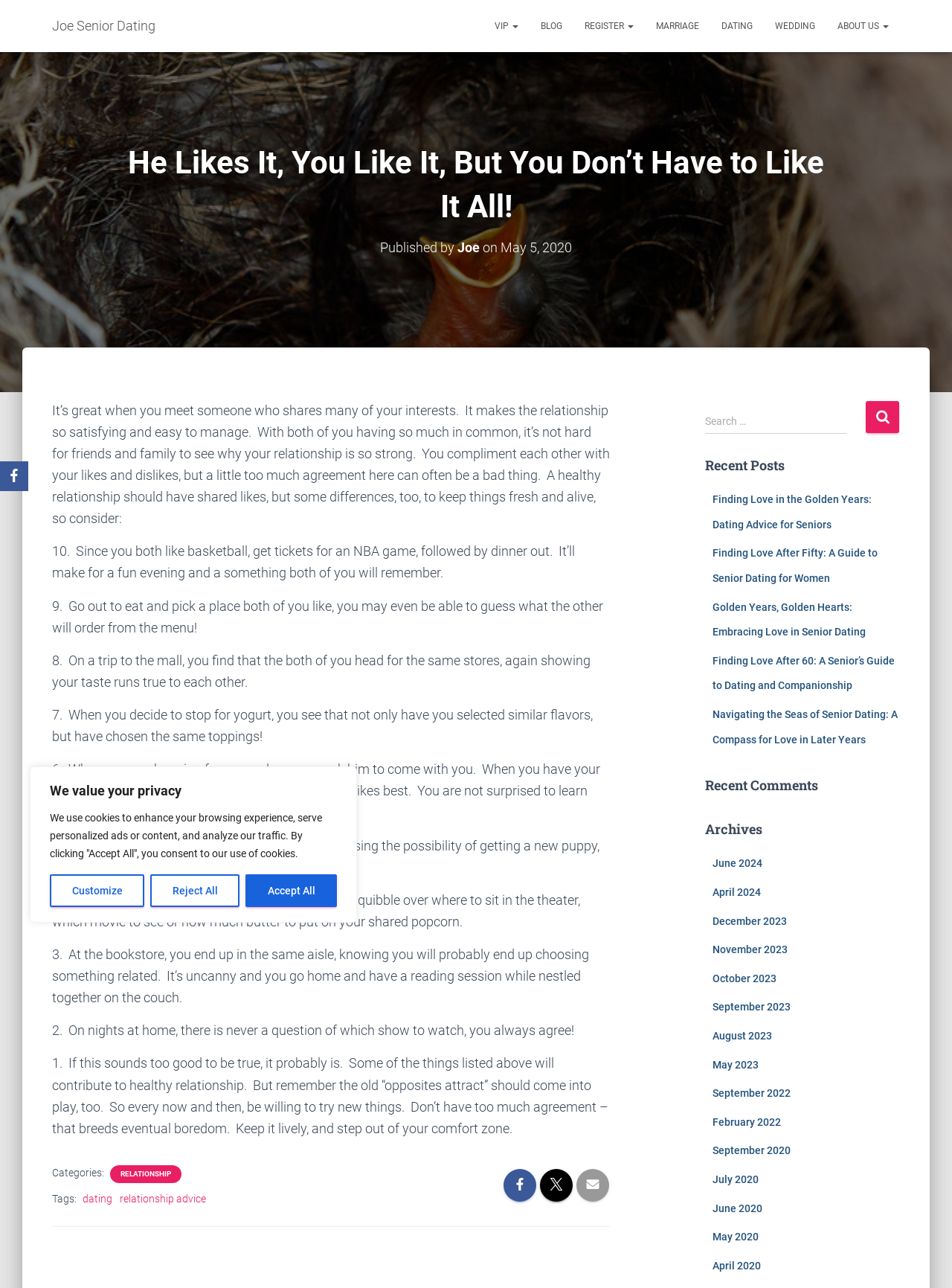Please identify the bounding box coordinates of the element's region that needs to be clicked to fulfill the following instruction: "Click the 'REGISTER' link". The bounding box coordinates should consist of four float numbers between 0 and 1, i.e., [left, top, right, bottom].

[0.602, 0.006, 0.677, 0.035]